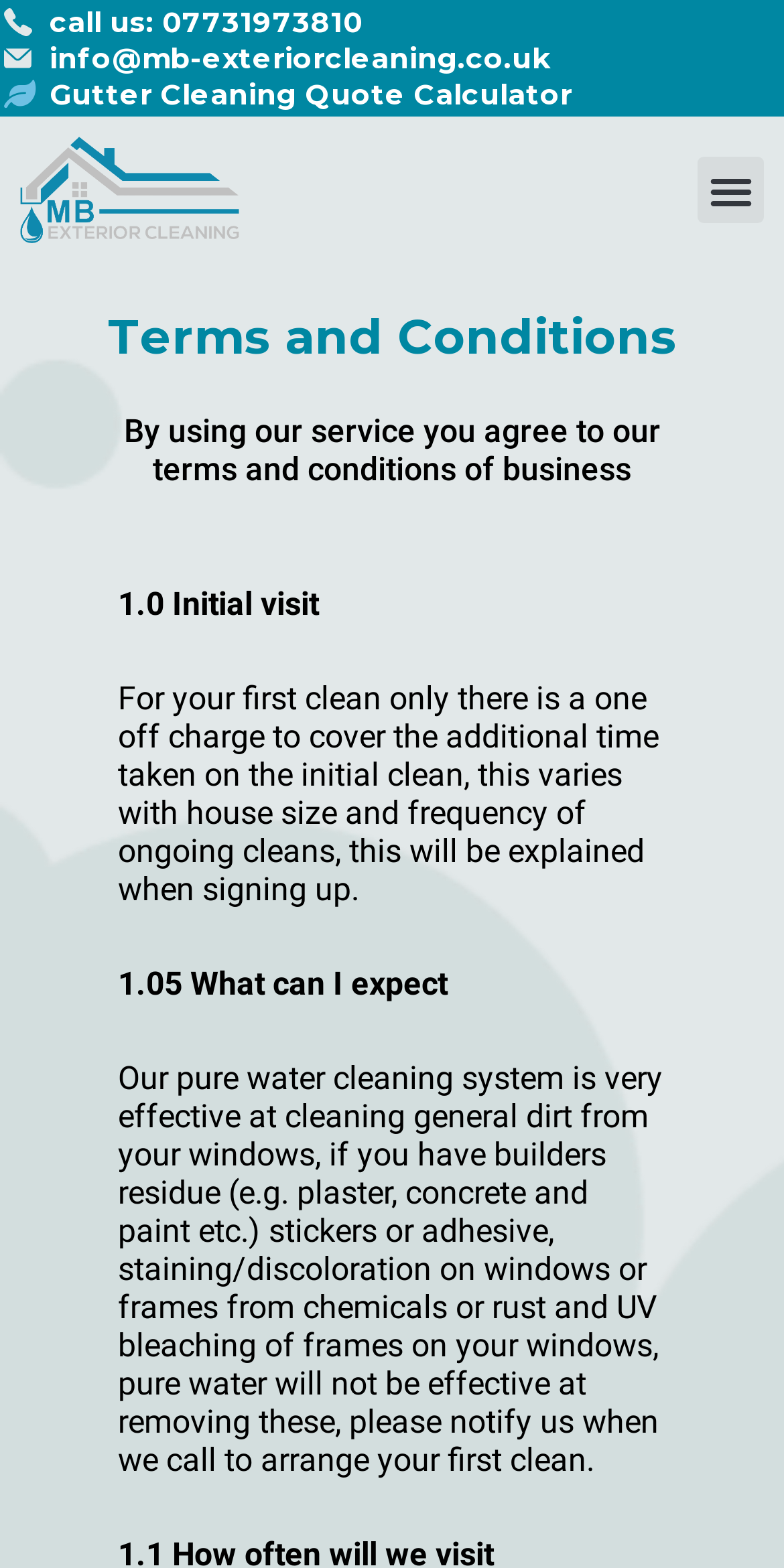What is the phone number to call?
Analyze the image and deliver a detailed answer to the question.

I found the phone number by looking at the link element with the text 'call us: 07731973810' which is located at the top of the page.